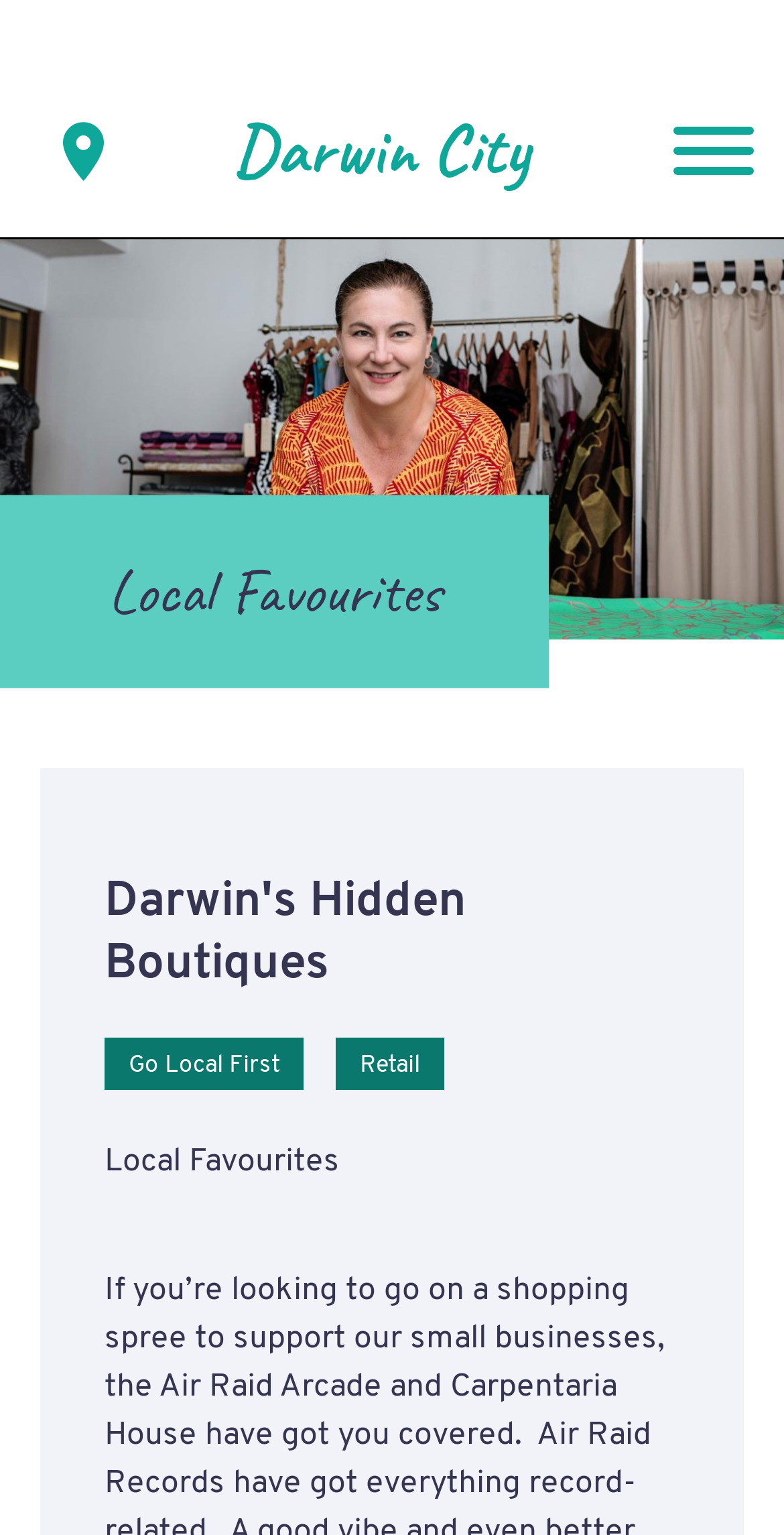Please look at the image and answer the question with a detailed explanation: What is the theme of the webpage?

The webpage appears to be focused on shopping, with links to 'Retail' and 'Go Local First', and a heading 'Local Favourites', which suggests a theme of promoting local shopping.